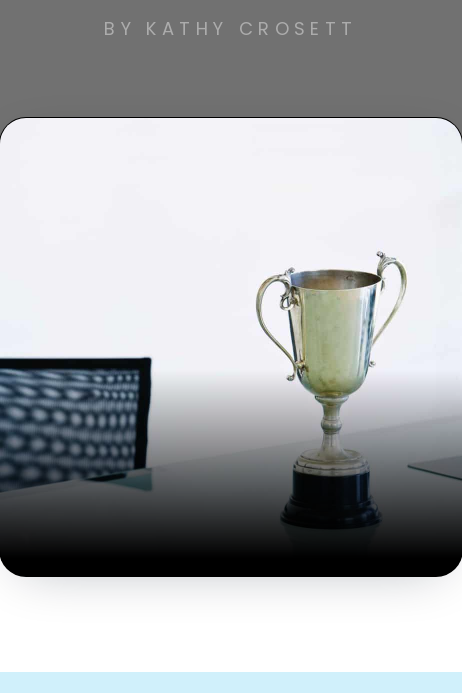What is the purpose of the trophy in the image?
Look at the image and provide a short answer using one word or a phrase.

motivational emblem